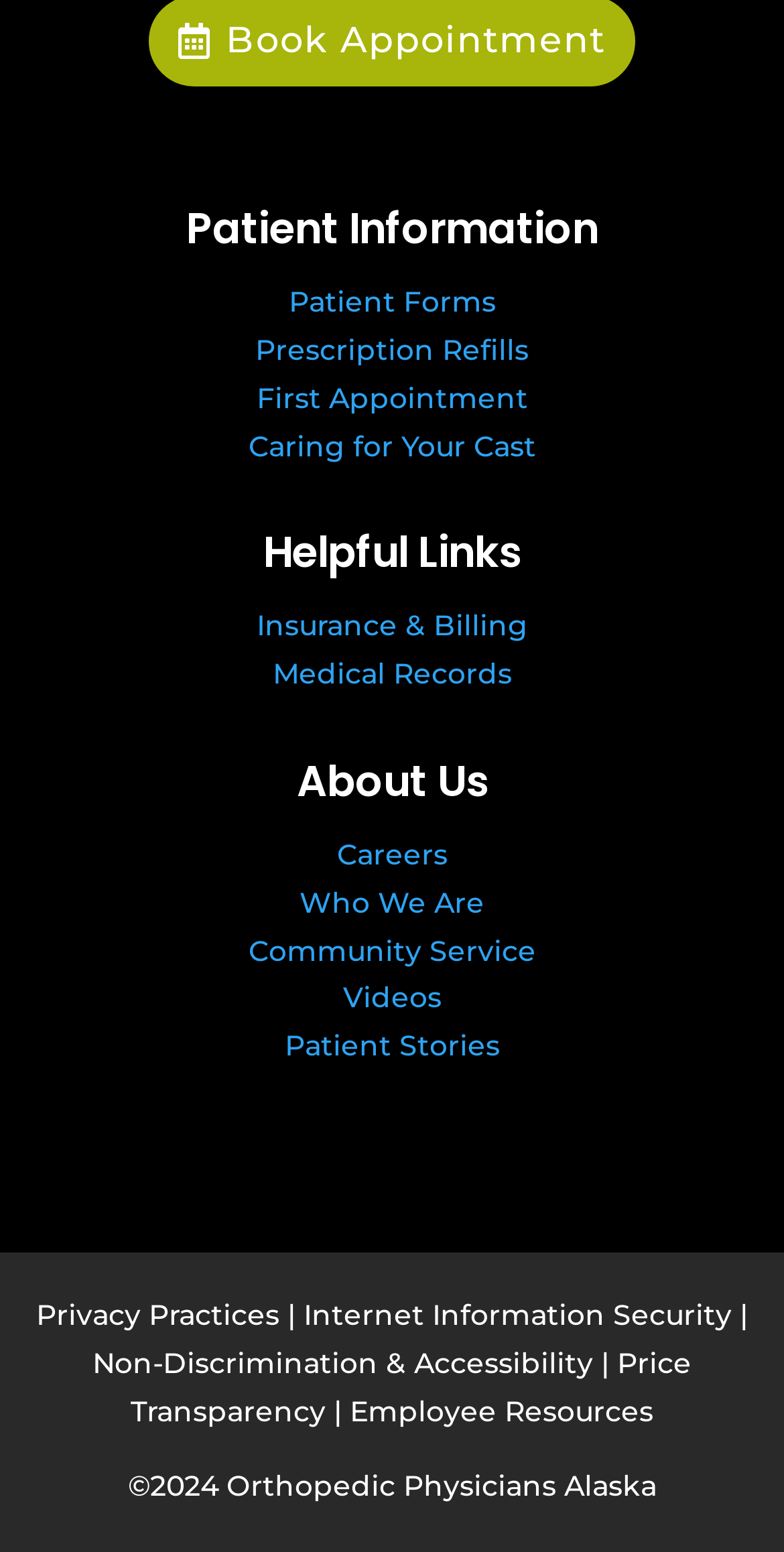Provide the bounding box coordinates for the UI element that is described by this text: "Price Transparency |". The coordinates should be in the form of four float numbers between 0 and 1: [left, top, right, bottom].

[0.167, 0.866, 0.882, 0.92]